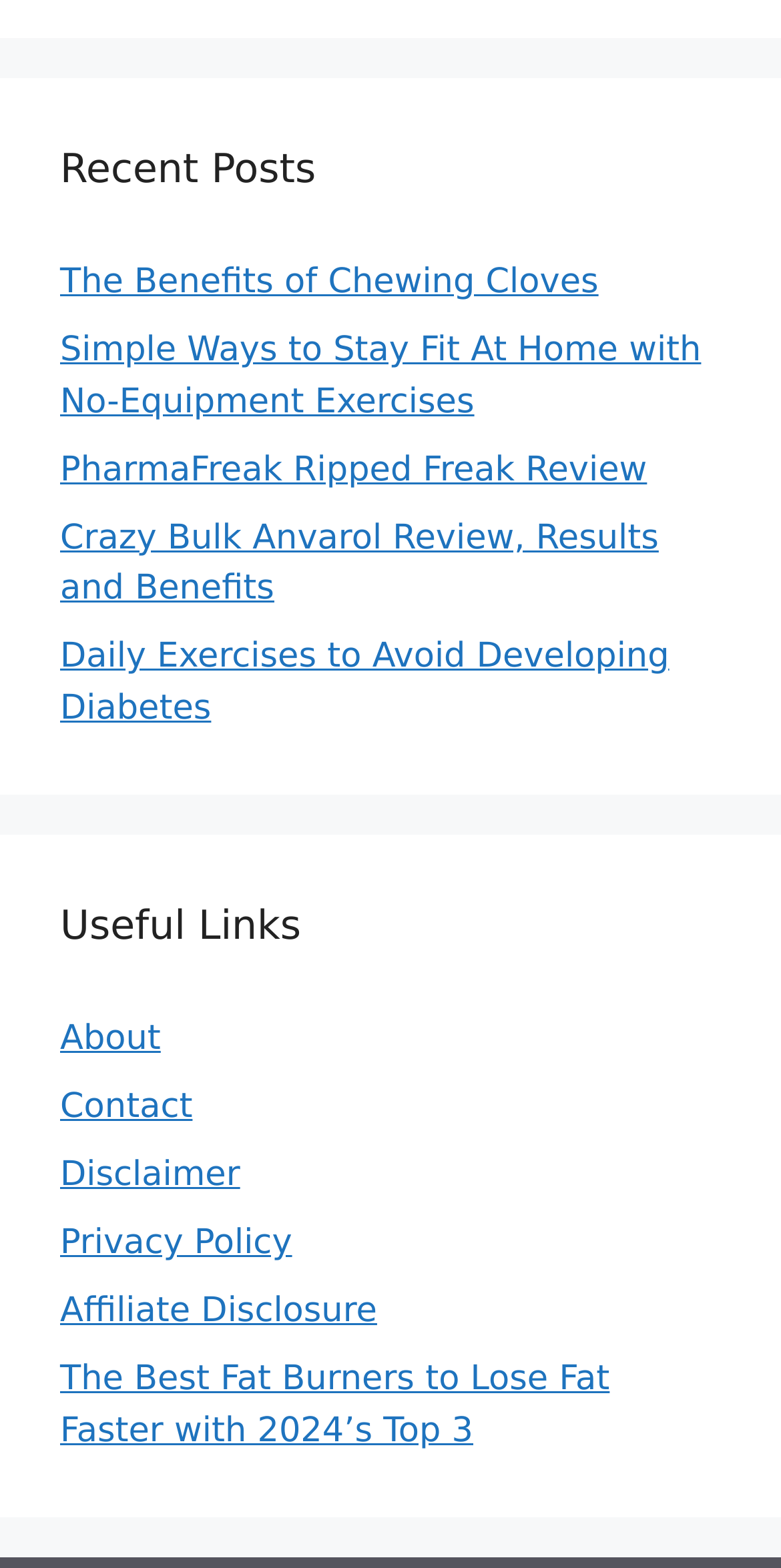Can you pinpoint the bounding box coordinates for the clickable element required for this instruction: "Read the FAQs"? The coordinates should be four float numbers between 0 and 1, i.e., [left, top, right, bottom].

None